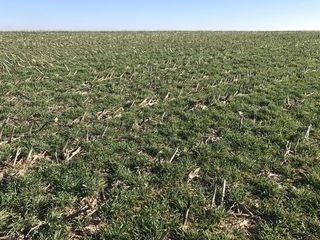What is the location of the agricultural area?
Please answer using one word or phrase, based on the screenshot.

Near Tallula, Illinois